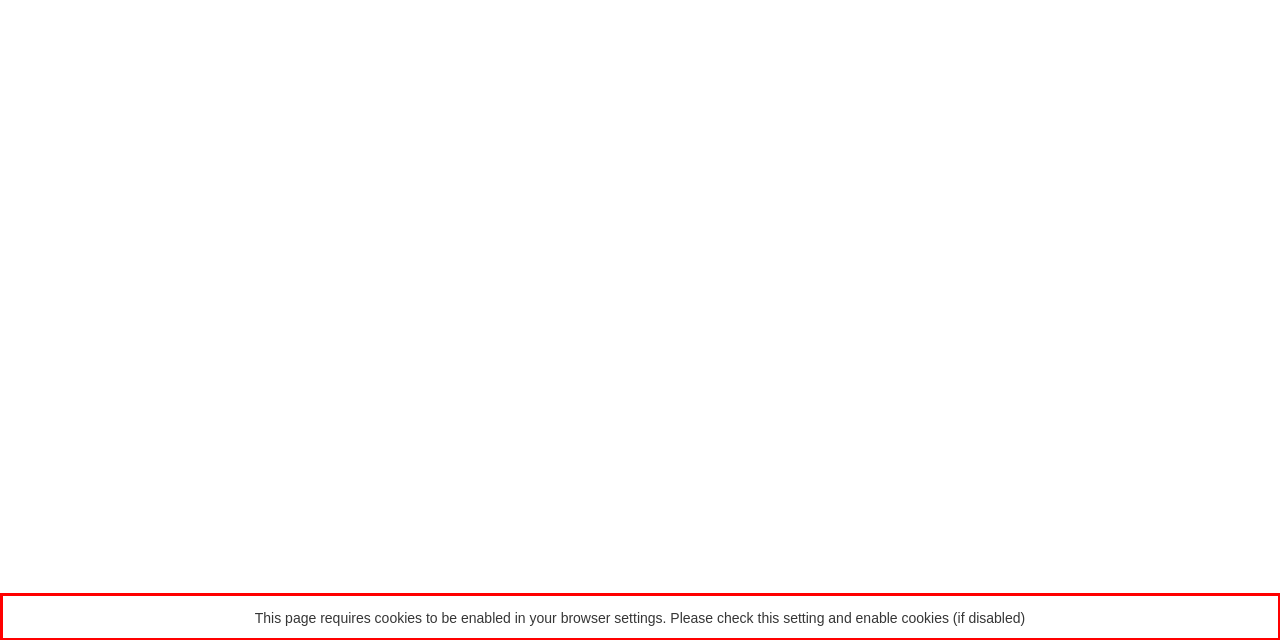View the screenshot of the webpage and identify the UI element surrounded by a red bounding box. Extract the text contained within this red bounding box.

This page requires cookies to be enabled in your browser settings. Please check this setting and enable cookies (if disabled)